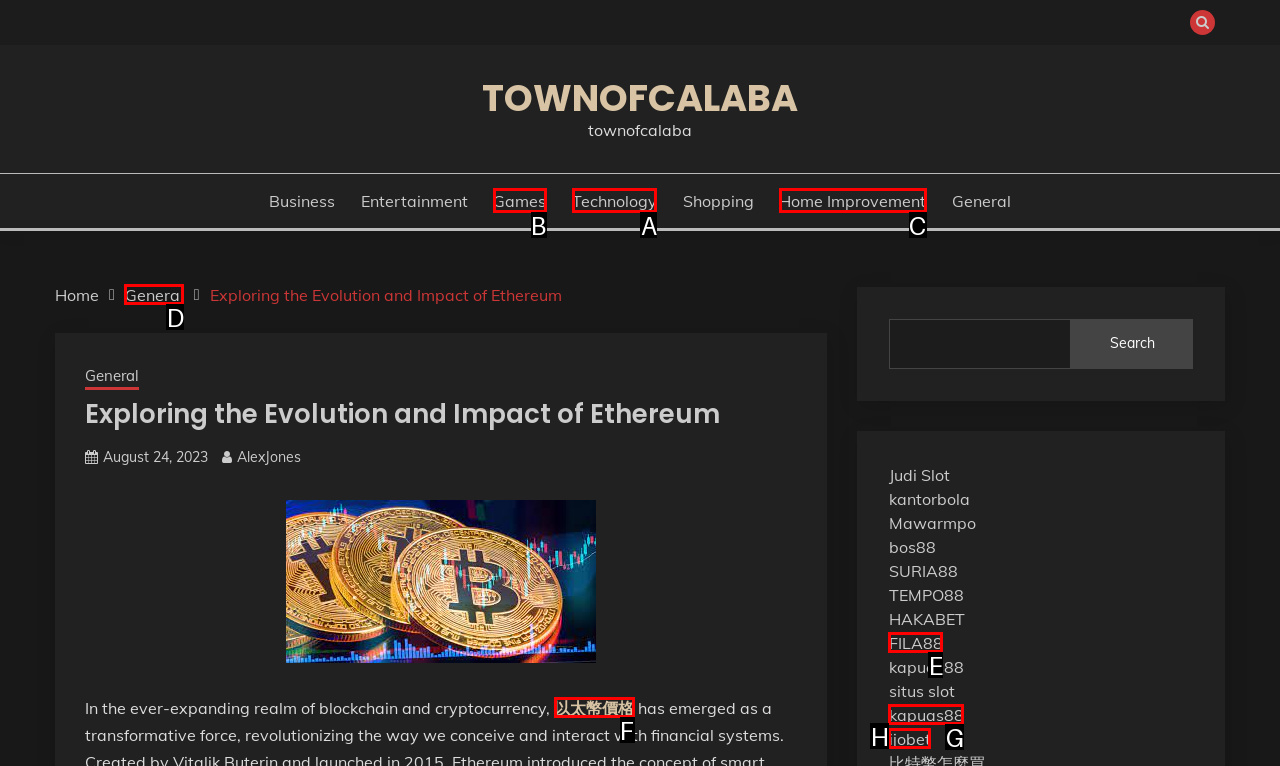Identify the letter of the UI element I need to click to carry out the following instruction: Go to the Technology page

A